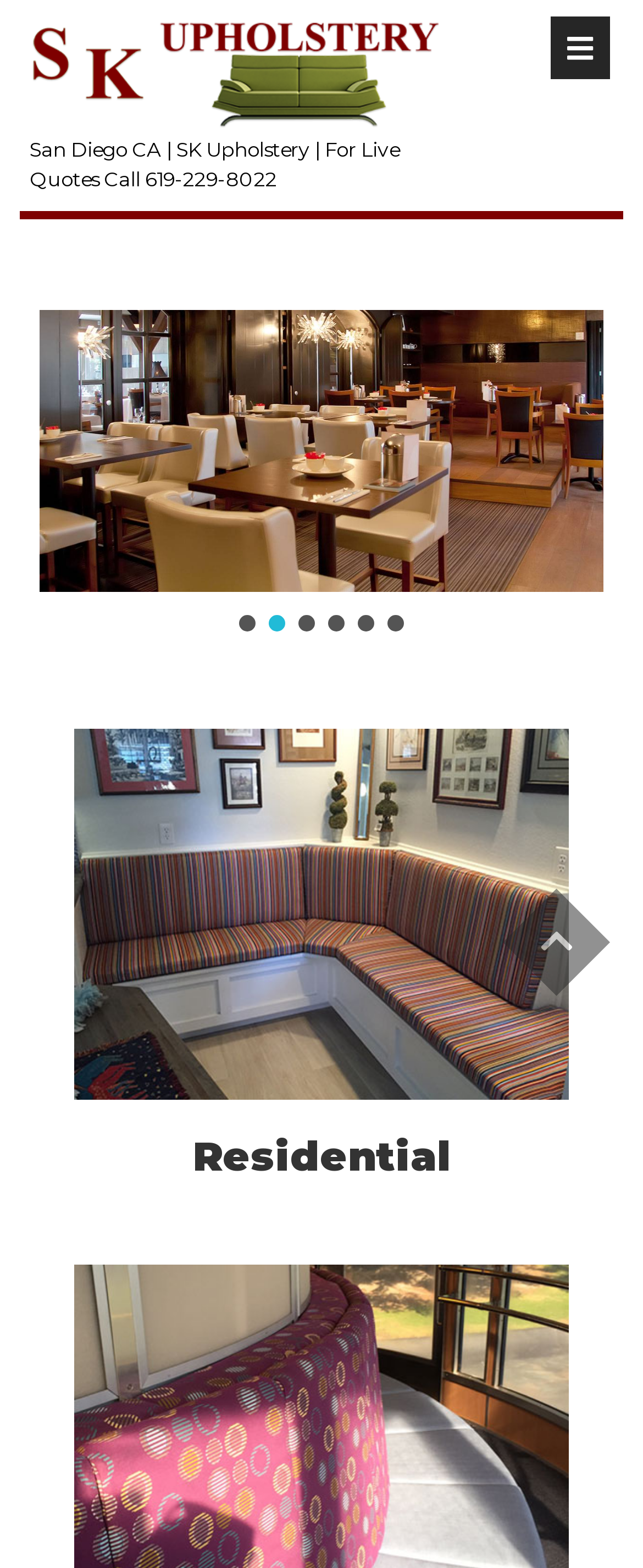Please identify the bounding box coordinates of the region to click in order to complete the given instruction: "Click on Slide 1". The coordinates should be four float numbers between 0 and 1, i.e., [left, top, right, bottom].

[0.372, 0.392, 0.397, 0.403]